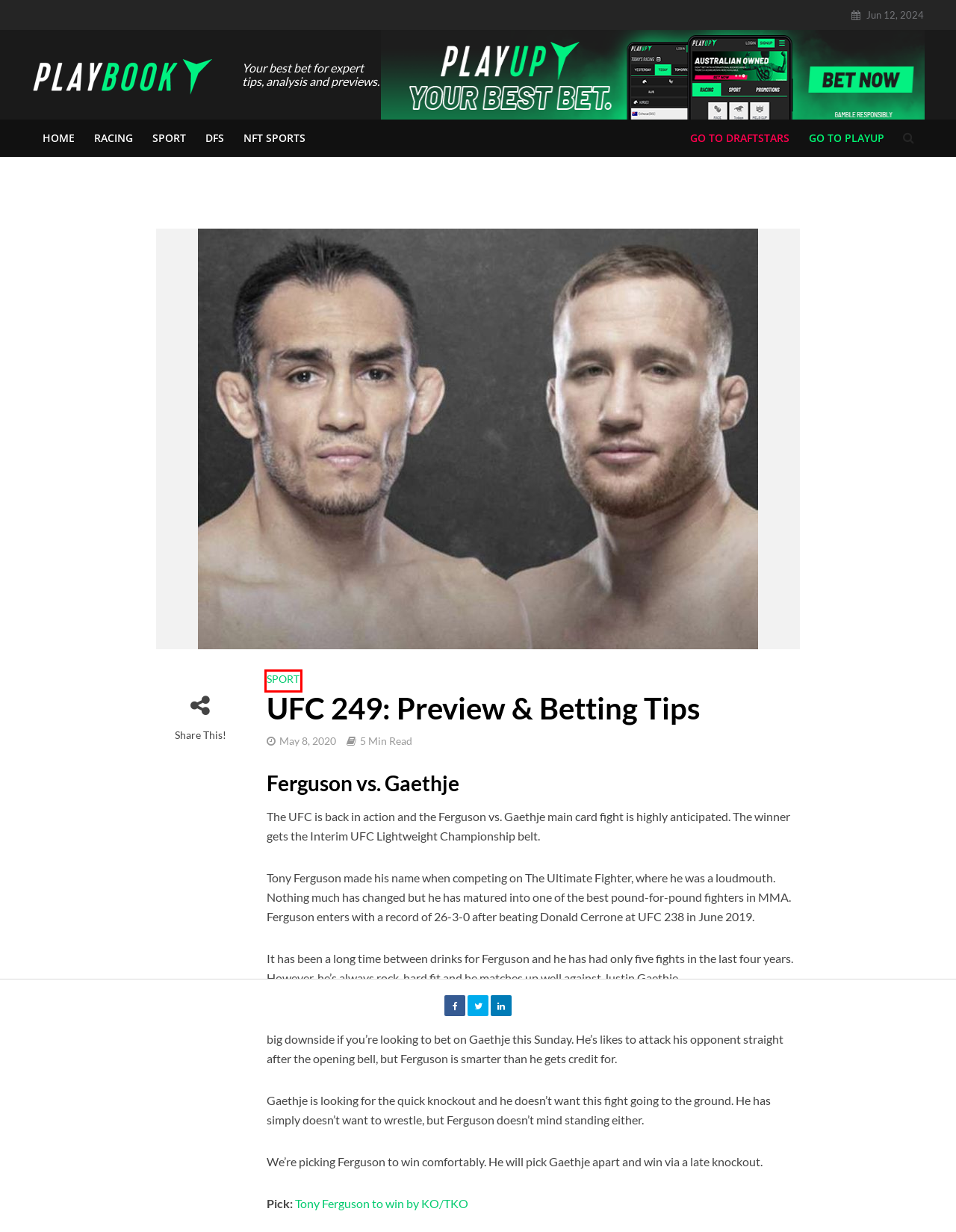You have a screenshot showing a webpage with a red bounding box around a UI element. Choose the webpage description that best matches the new page after clicking the highlighted element. Here are the options:
A. Sport Archives • PlayBook
B. AFL Draftstars 23 Grand Final Tips • PlayBook
C. Betting Tournament Reviews, Sports & Racing Tips • PlayBook
D. Draftstars AFL 23 Saturday Round 1 Tips • PlayBook
E. DFS Archives • PlayBook
F. Racing Substitute Now Live on Draftstars • PlayBook
G. Home
H. Top 5 Draftstars Tips for This AFL Season • PlayBook

A